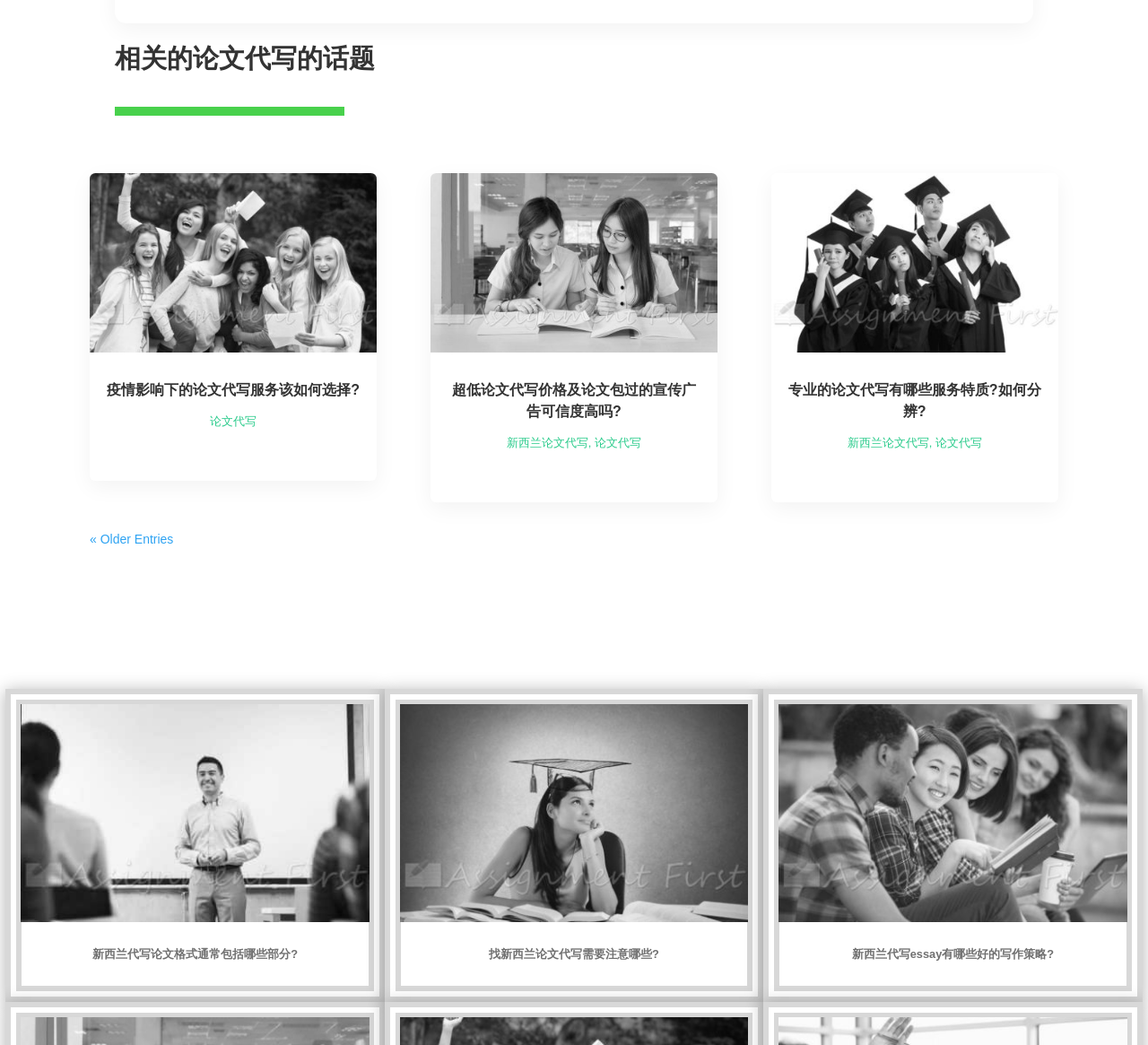How many articles are on this webpage?
Answer with a single word or phrase by referring to the visual content.

6